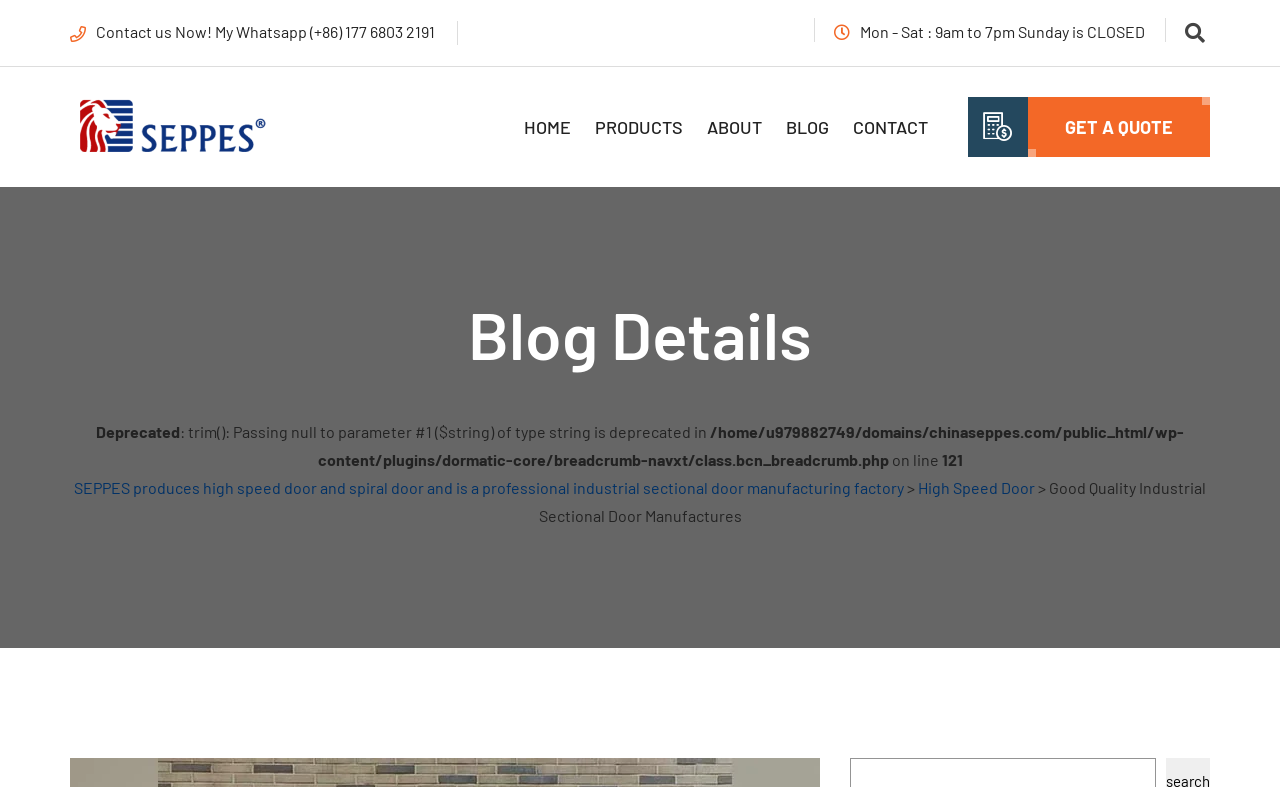Please predict the bounding box coordinates of the element's region where a click is necessary to complete the following instruction: "Read the blog". The coordinates should be represented by four float numbers between 0 and 1, i.e., [left, top, right, bottom].

[0.614, 0.142, 0.648, 0.18]